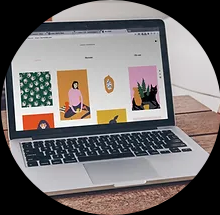What is the person in the thumbnail doing?
Refer to the image and give a detailed answer to the question.

One of the thumbnails on the webpage displays a person, and according to the caption, this person is meditating, implying a peaceful and calming activity.